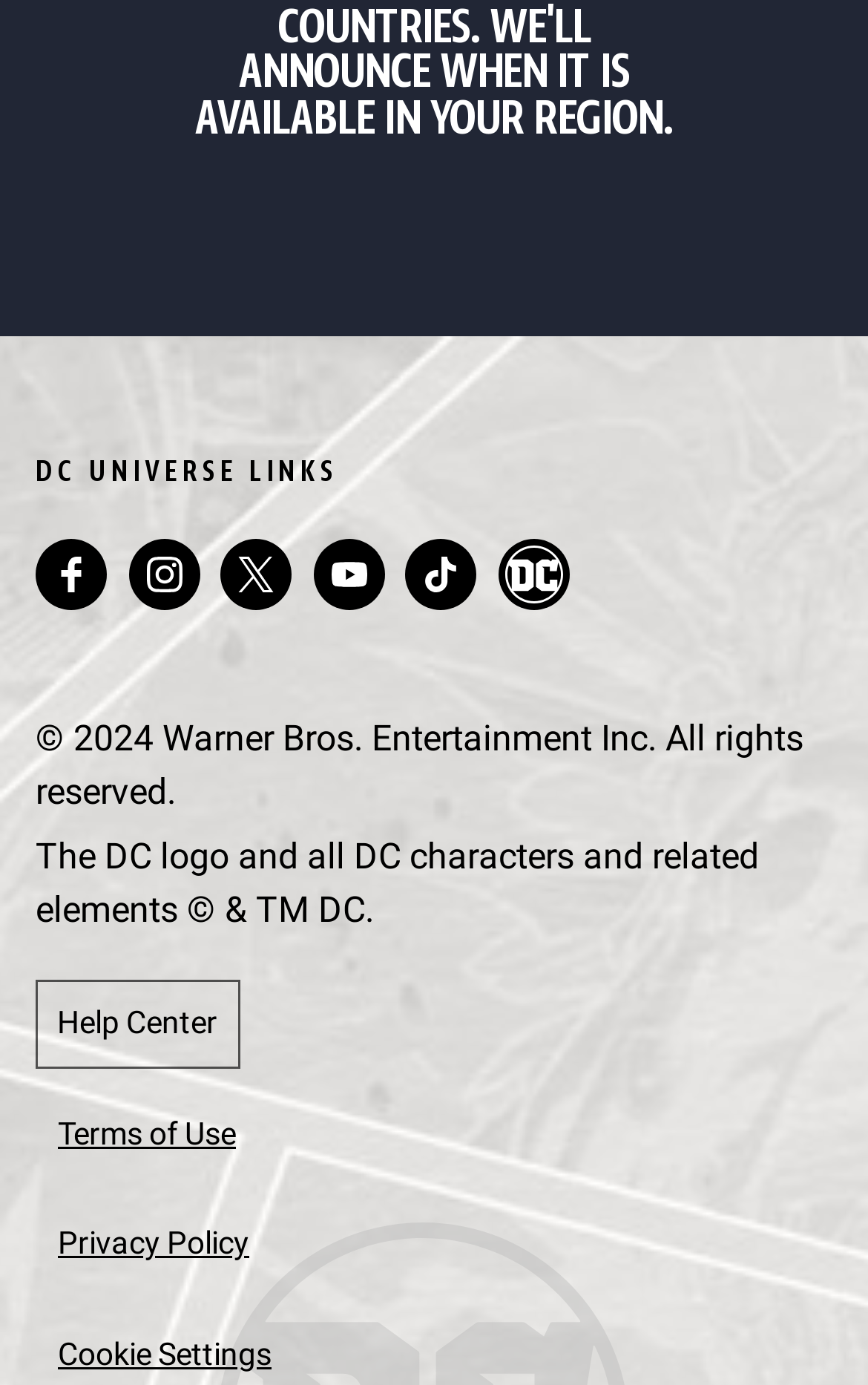Pinpoint the bounding box coordinates of the area that must be clicked to complete this instruction: "View Terms of Use".

[0.041, 0.786, 0.297, 0.852]